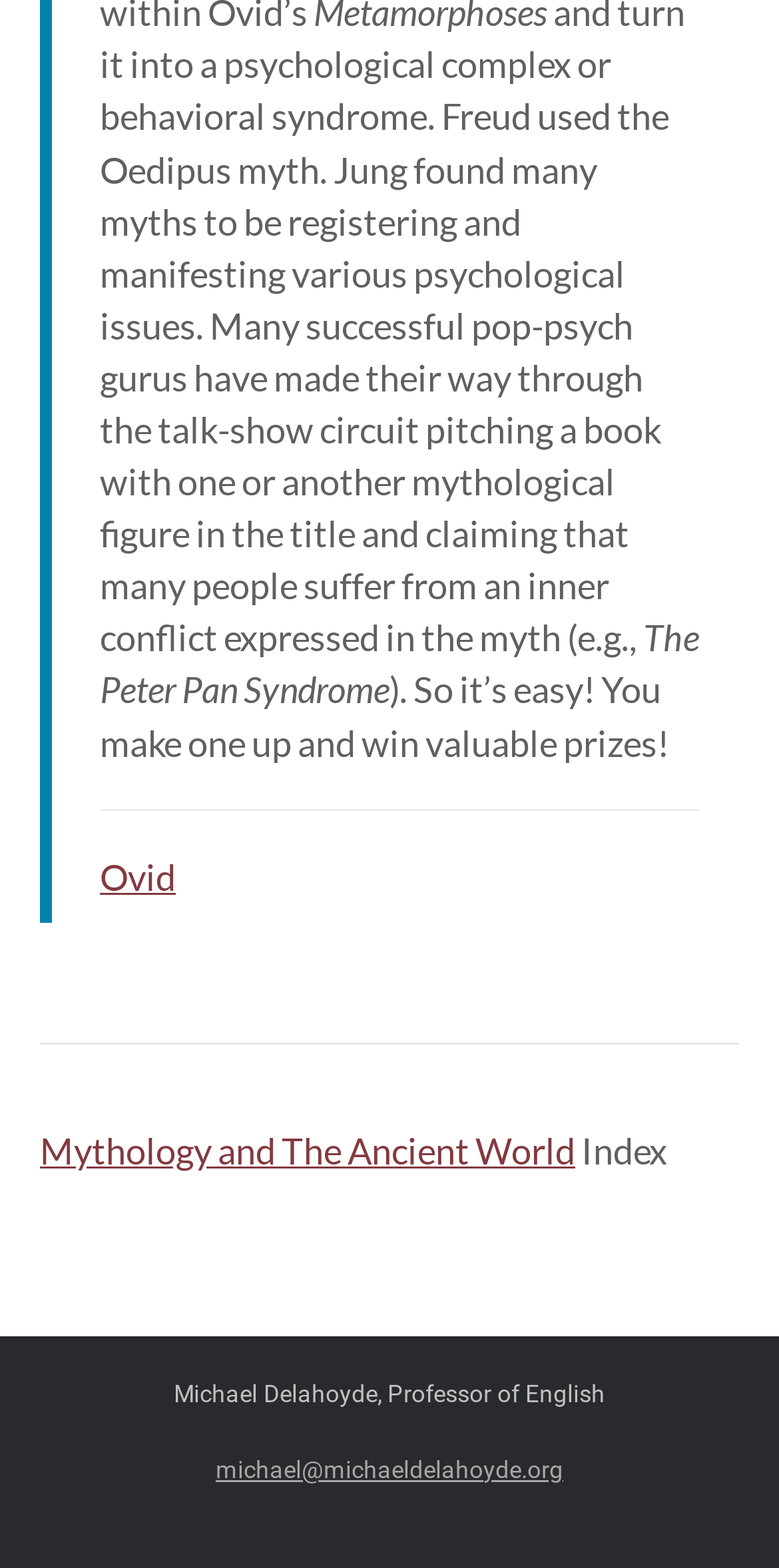What is the profession of Michael Delahoyde?
Give a detailed response to the question by analyzing the screenshot.

The profession of Michael Delahoyde is 'Professor of English' as indicated by the StaticText element with the text 'Michael Delahoyde, Professor of English' at the bottom of the webpage.